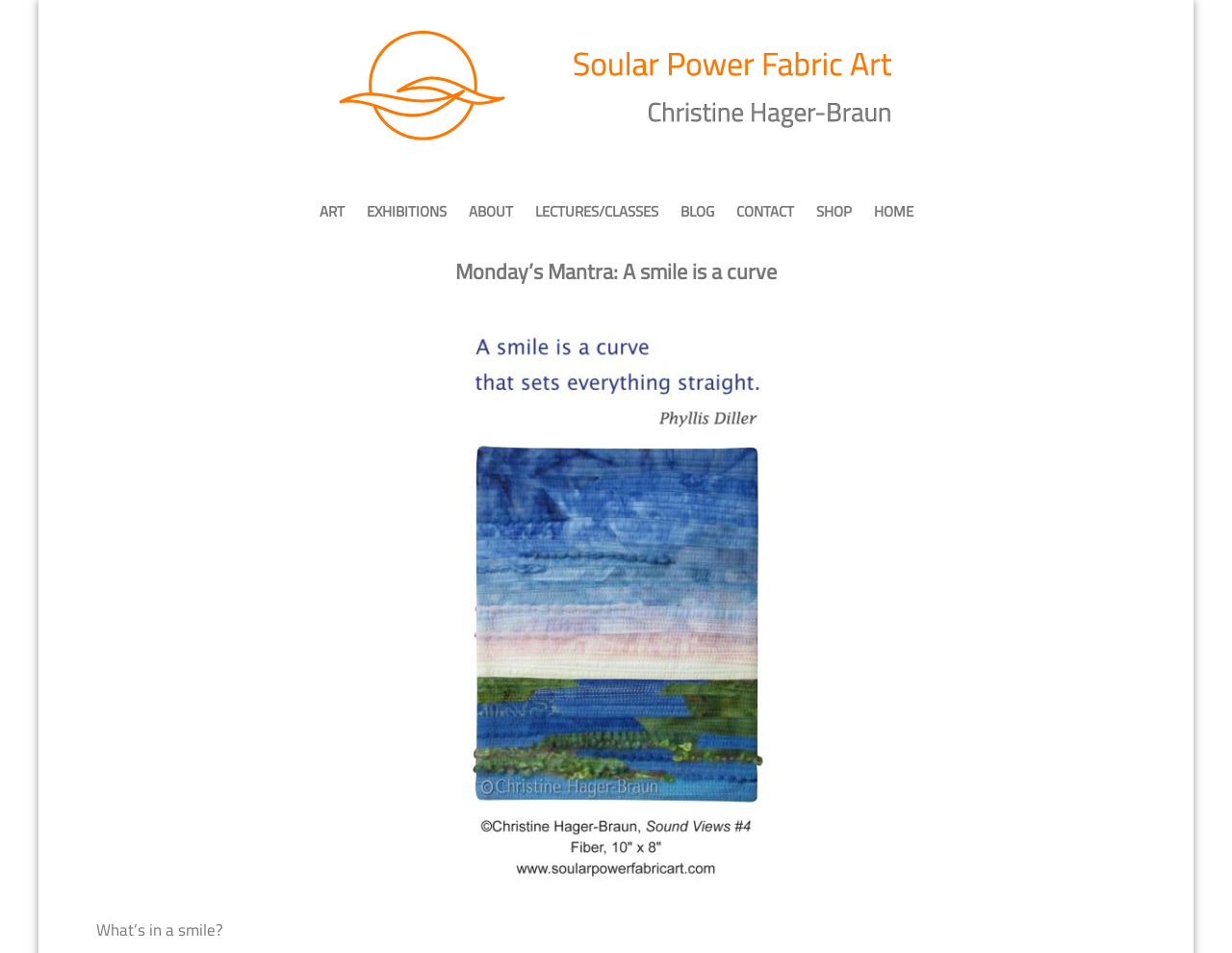Based on the provided description, "About", find the bounding box of the corresponding UI element in the screenshot.

[0.372, 0.202, 0.424, 0.241]